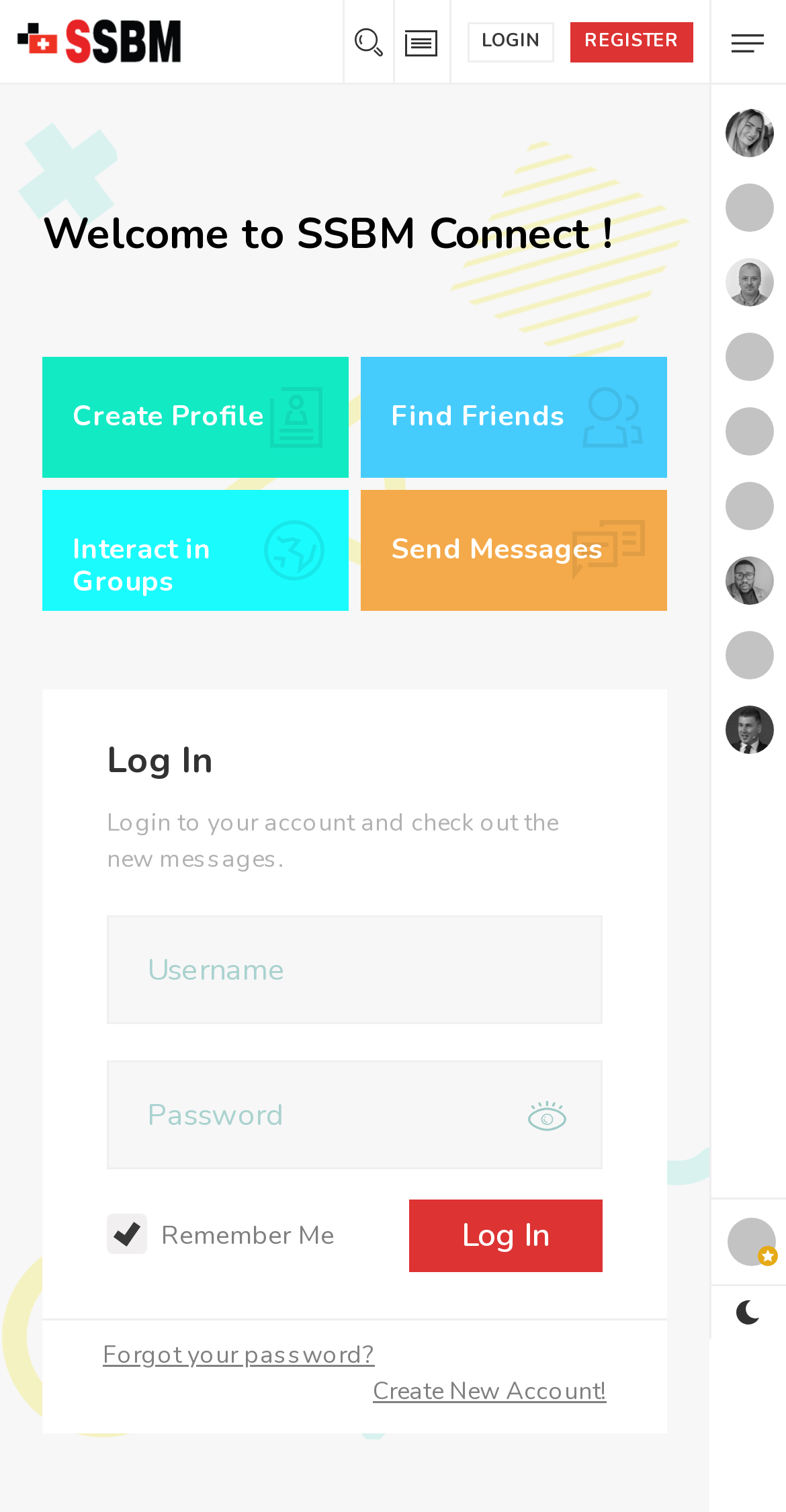Please determine the bounding box coordinates of the element to click in order to execute the following instruction: "Click on the 'REGISTER' link". The coordinates should be four float numbers between 0 and 1, specified as [left, top, right, bottom].

[0.726, 0.015, 0.882, 0.041]